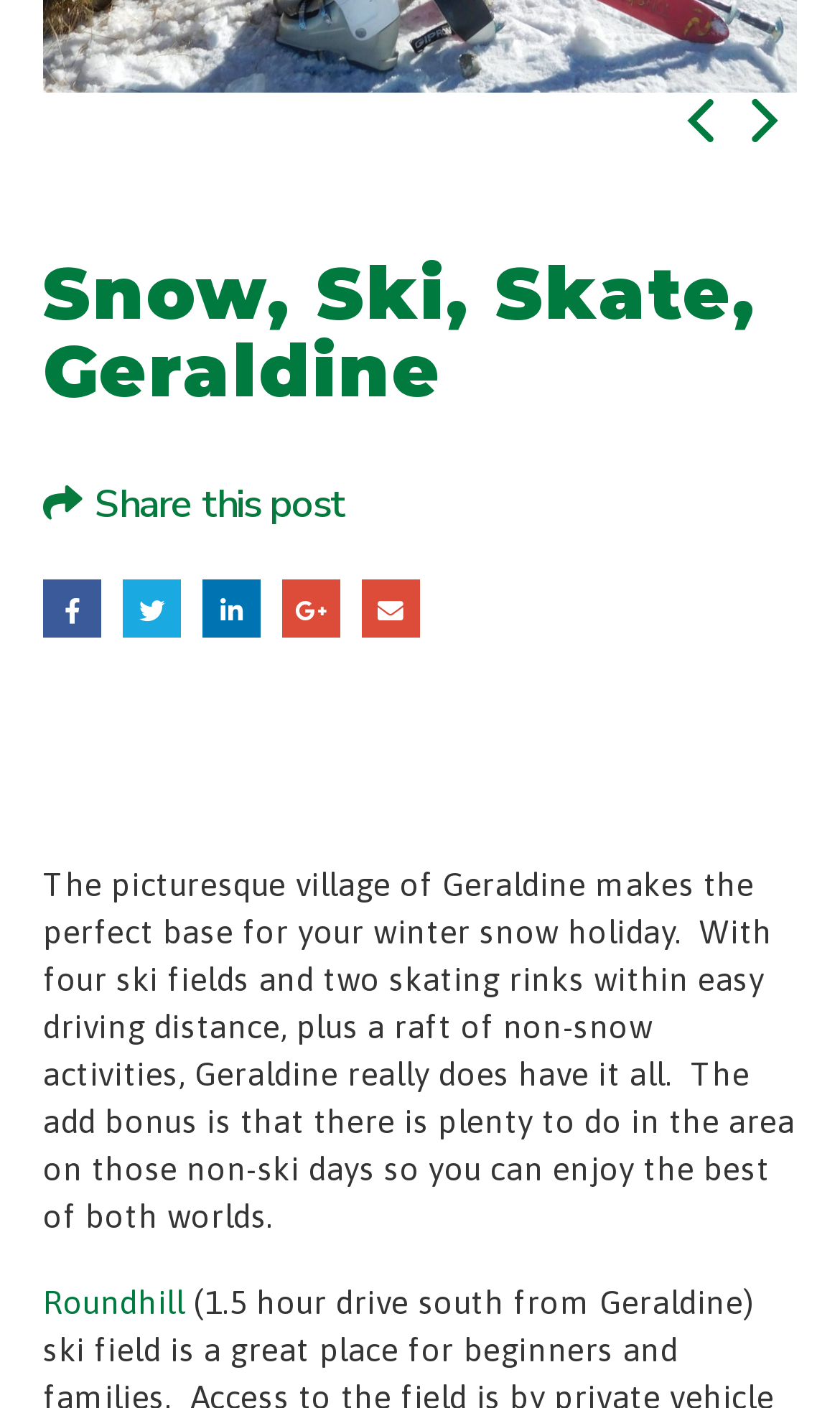Locate the coordinates of the bounding box for the clickable region that fulfills this instruction: "Share this post on Facebook".

[0.051, 0.412, 0.121, 0.453]